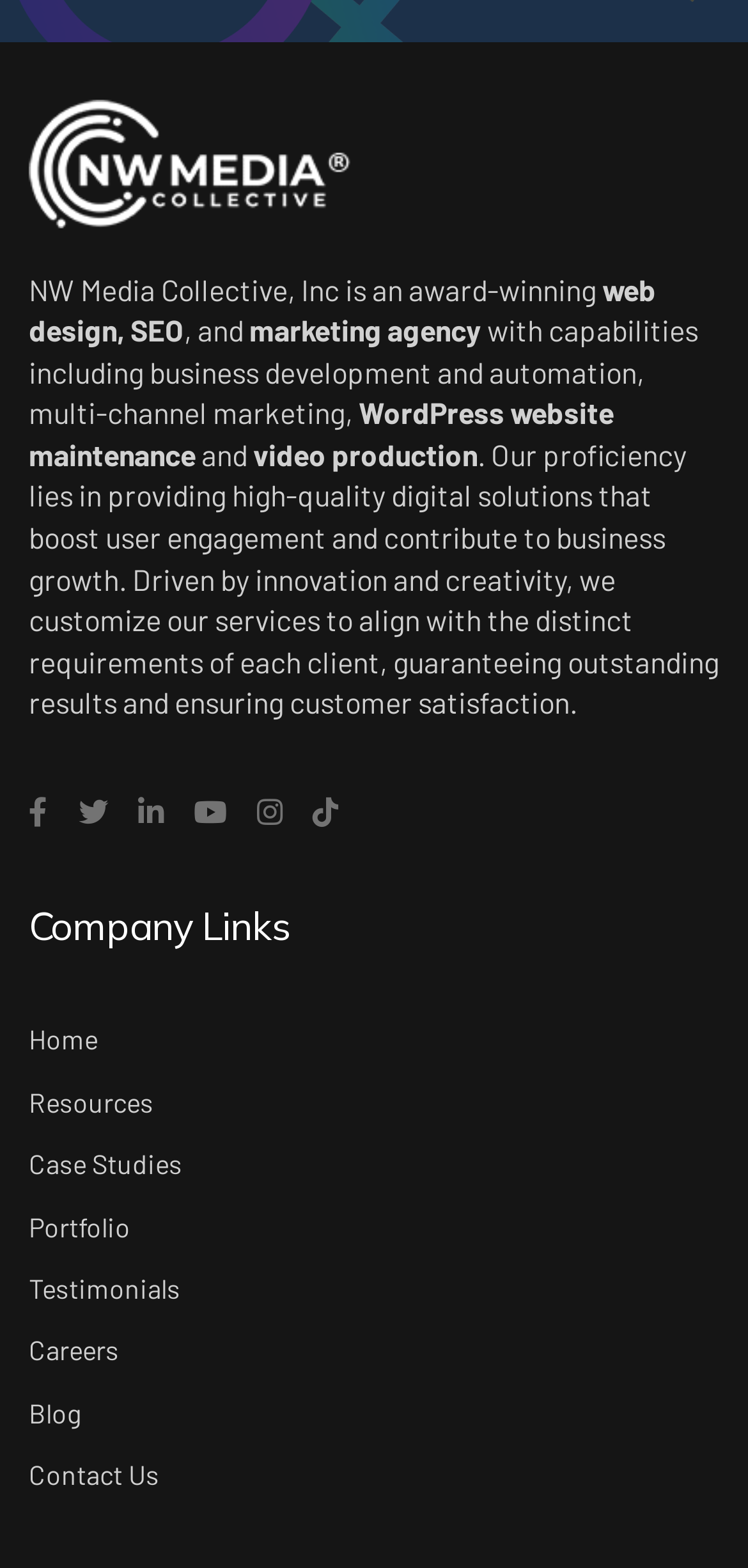Provide a brief response using a word or short phrase to this question:
What sections can be found on the NW Media Collective website?

Home, Resources, Case Studies, Portfolio, Testimonials, Careers, Blog, Contact Us